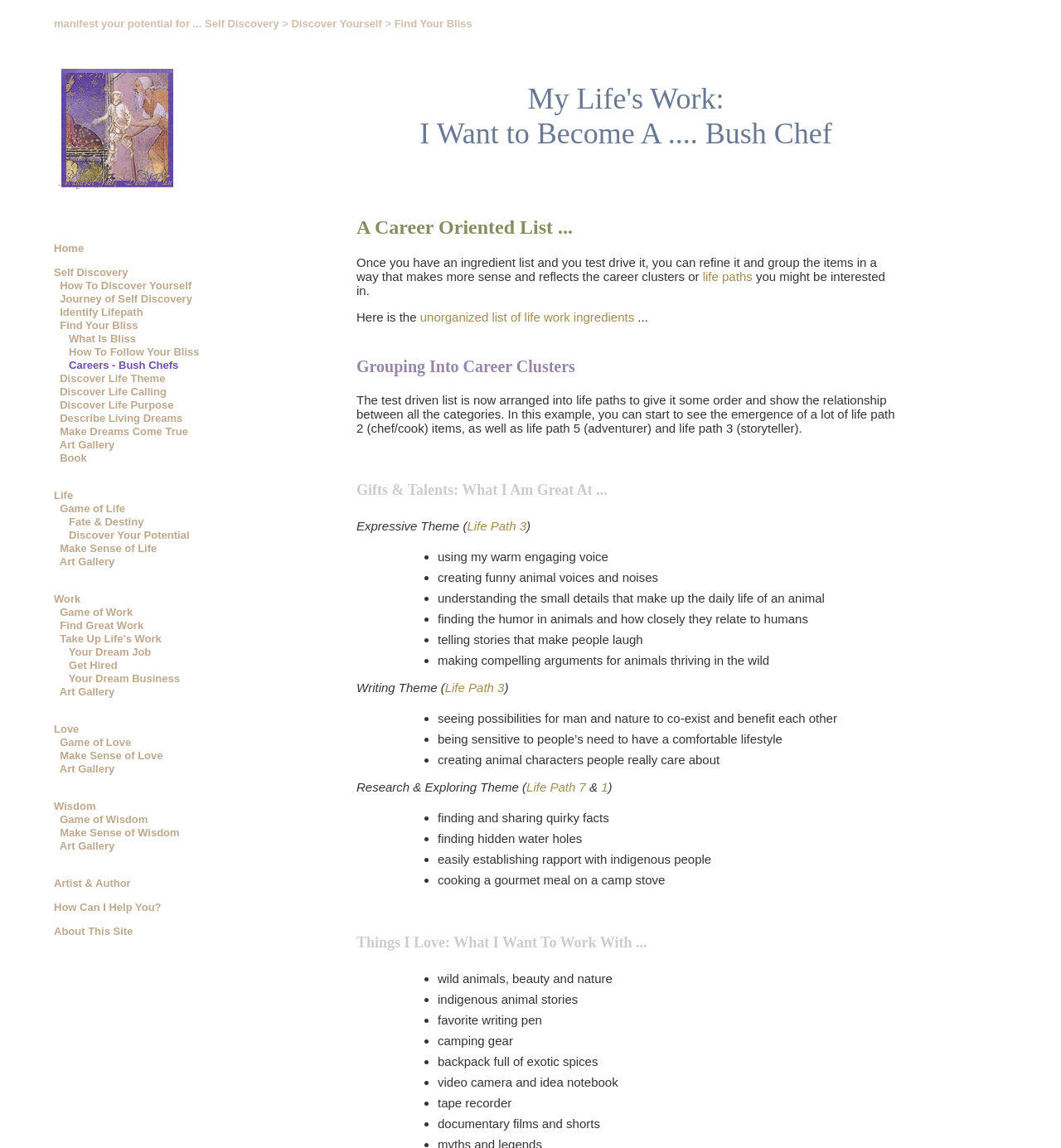Please extract and provide the main headline of the webpage.

My Life's Work:
I Want to Become A .... Bush Chef